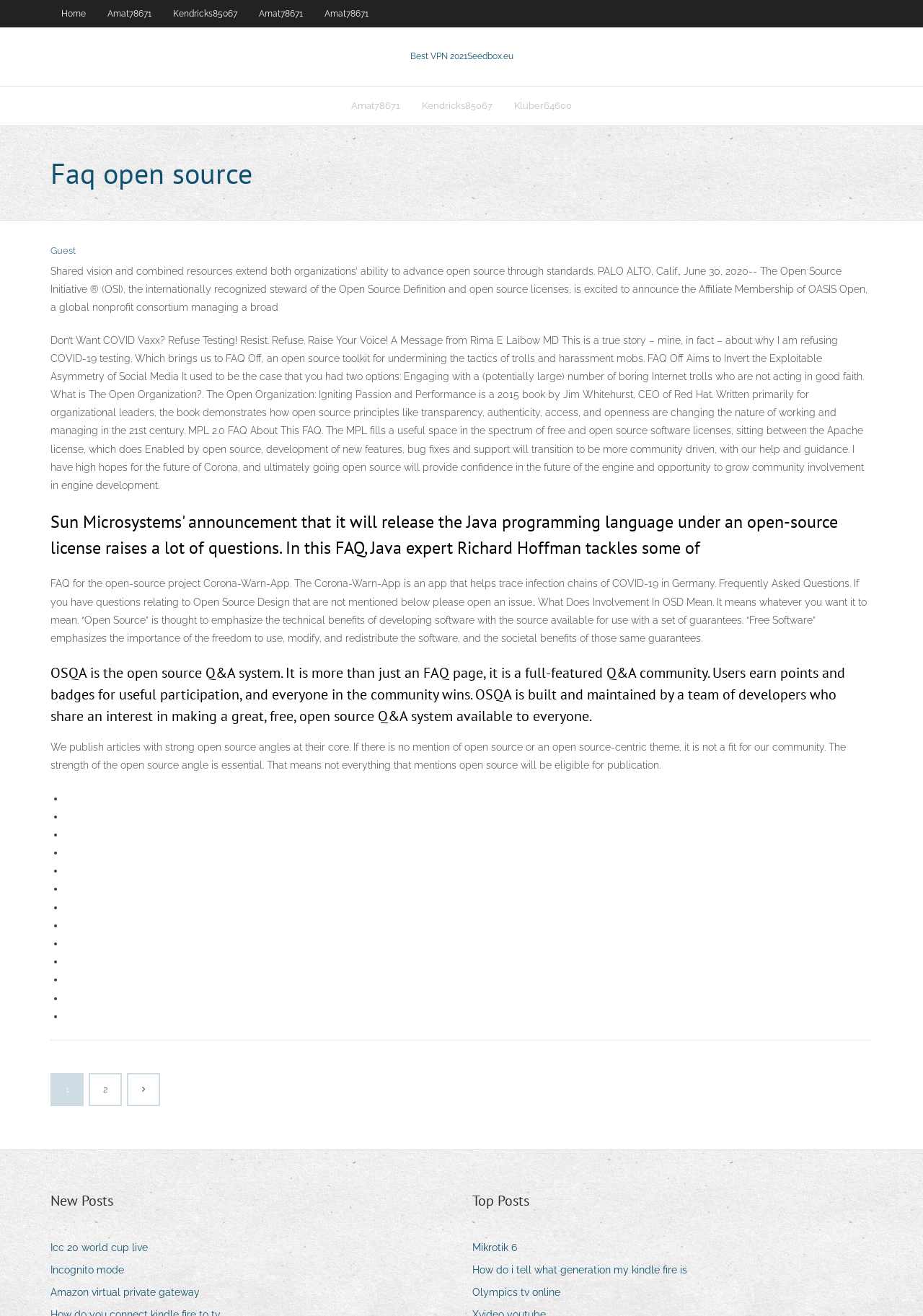Please determine the bounding box coordinates, formatted as (top-left x, top-left y, bottom-right x, bottom-right y), with all values as floating point numbers between 0 and 1. Identify the bounding box of the region described as: Amazon virtual private gateway

[0.055, 0.975, 0.228, 0.99]